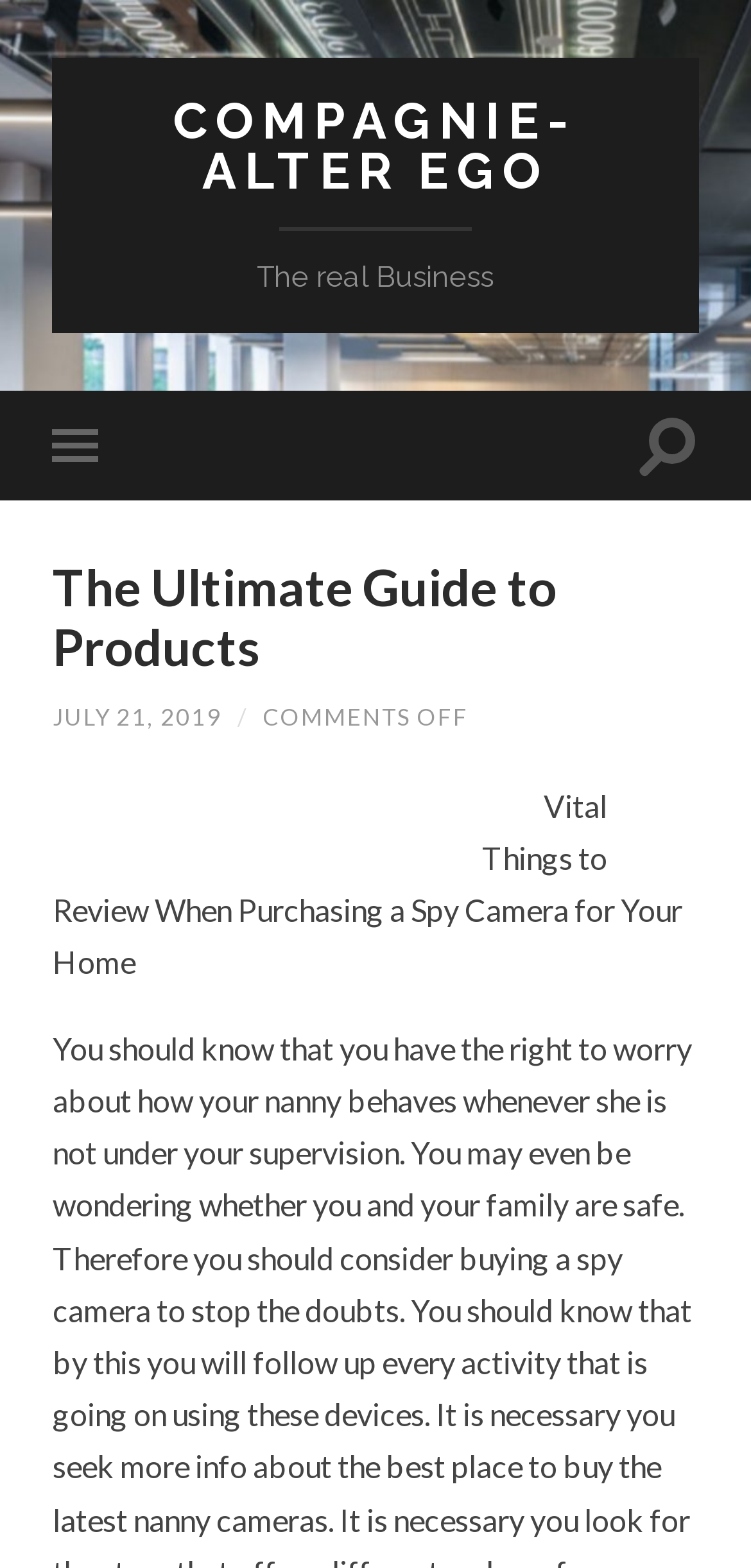How many buttons are on the top section?
Give a one-word or short phrase answer based on the image.

2